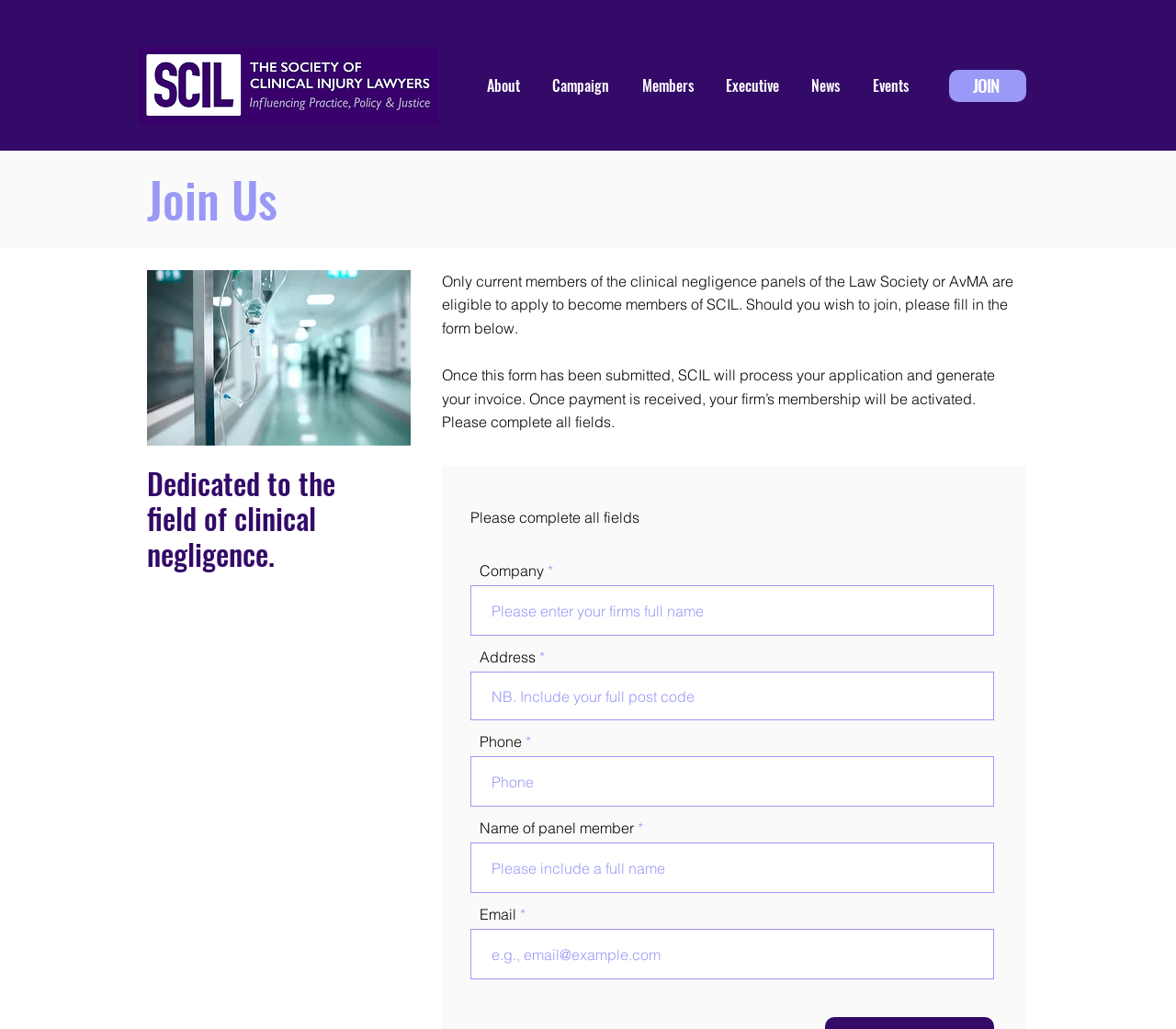Provide a one-word or brief phrase answer to the question:
What happens after submitting the form?

SCIL processes application and generates invoice